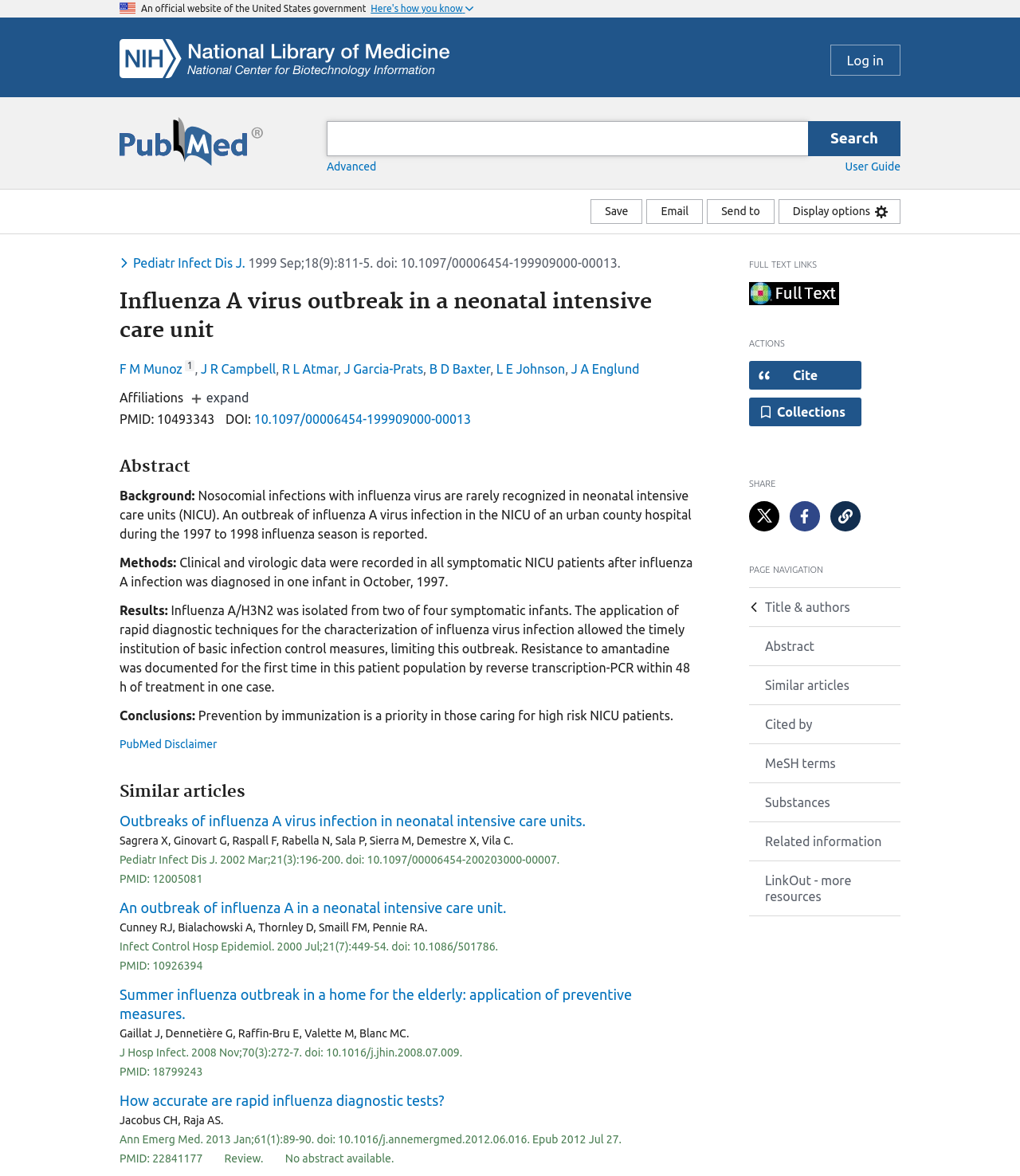Find the bounding box coordinates of the clickable area required to complete the following action: "Log in".

[0.814, 0.038, 0.883, 0.064]